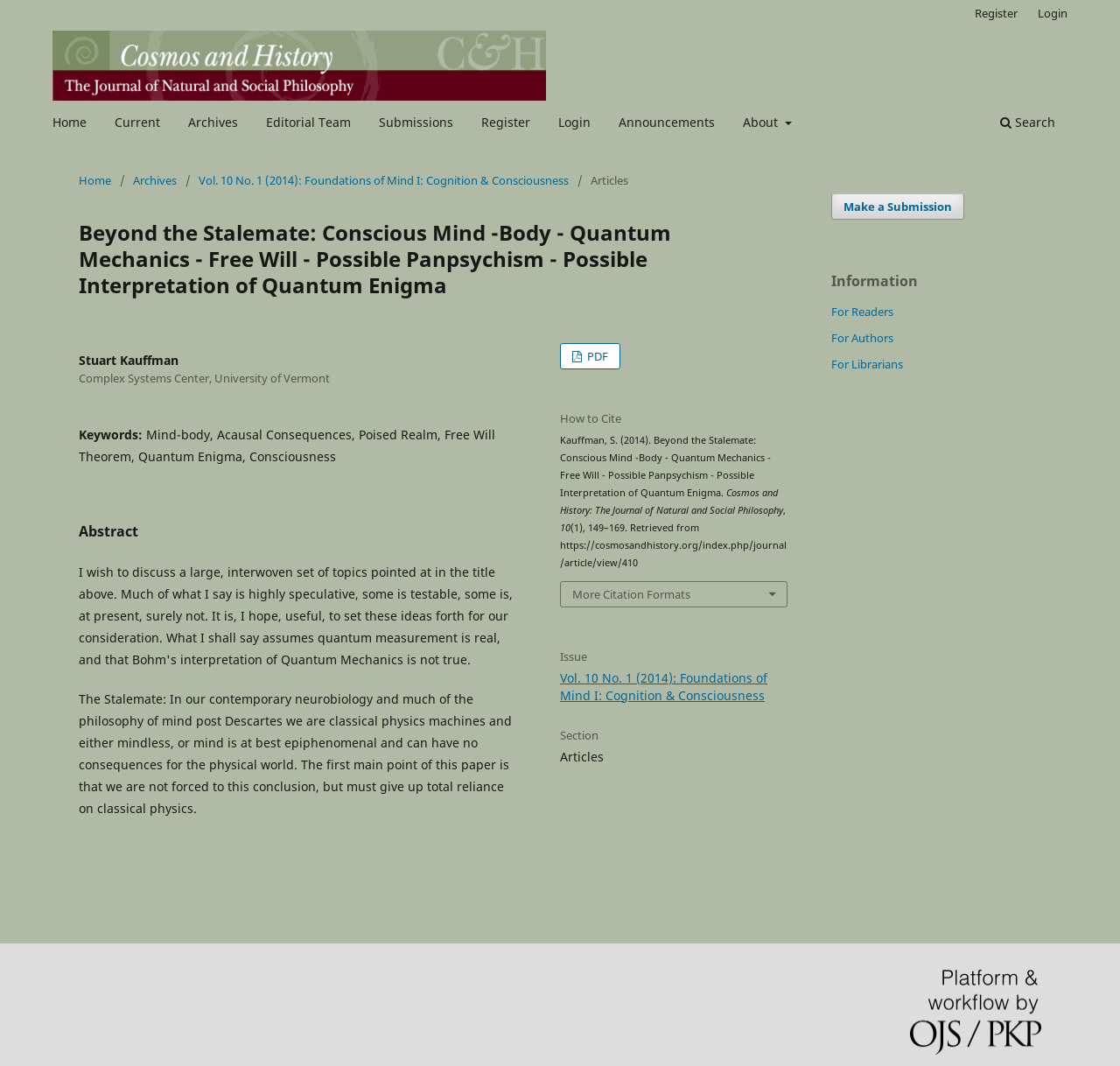Please locate the bounding box coordinates of the element that should be clicked to achieve the given instruction: "View more citation formats".

[0.501, 0.546, 0.702, 0.569]